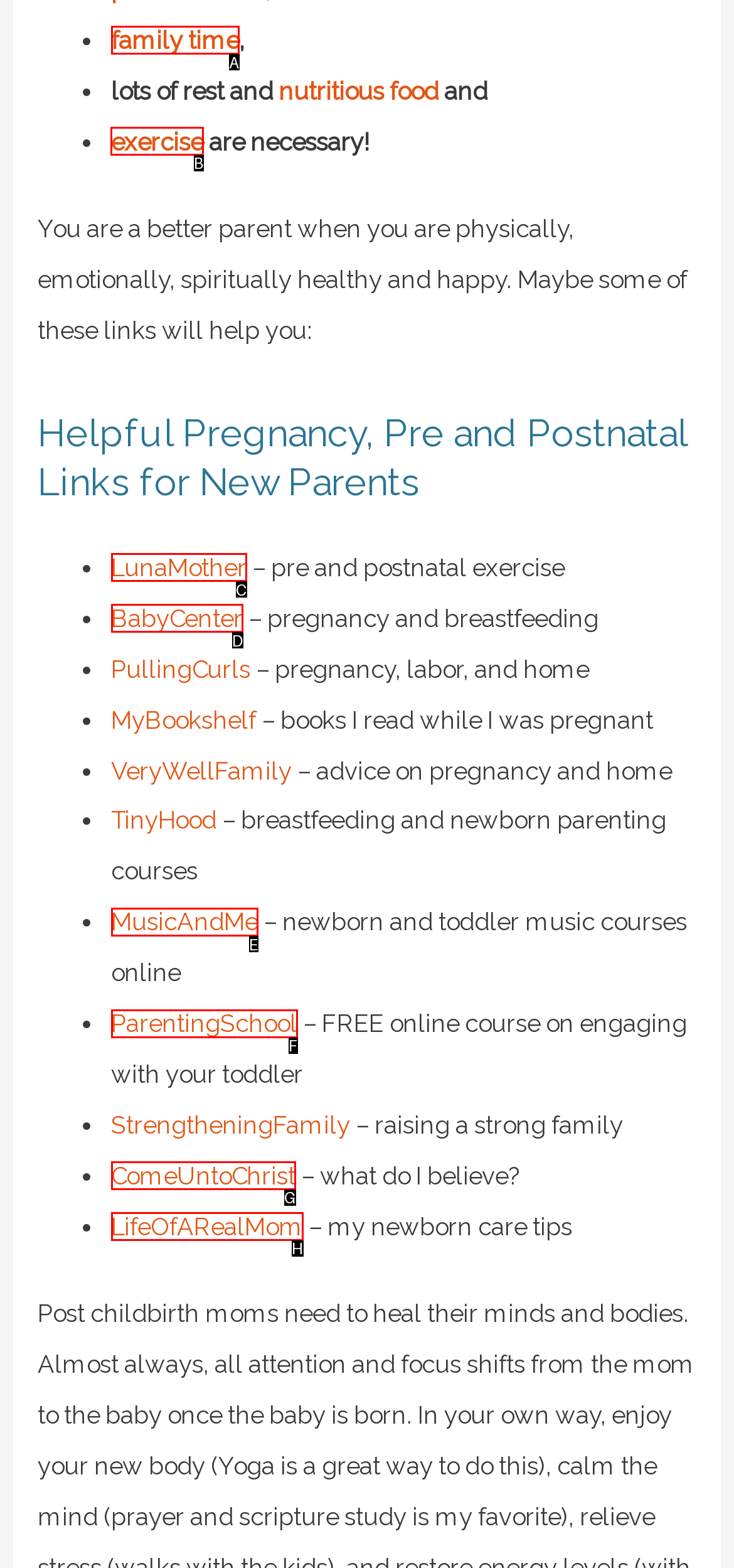For the task "explore exercise", which option's letter should you click? Answer with the letter only.

B